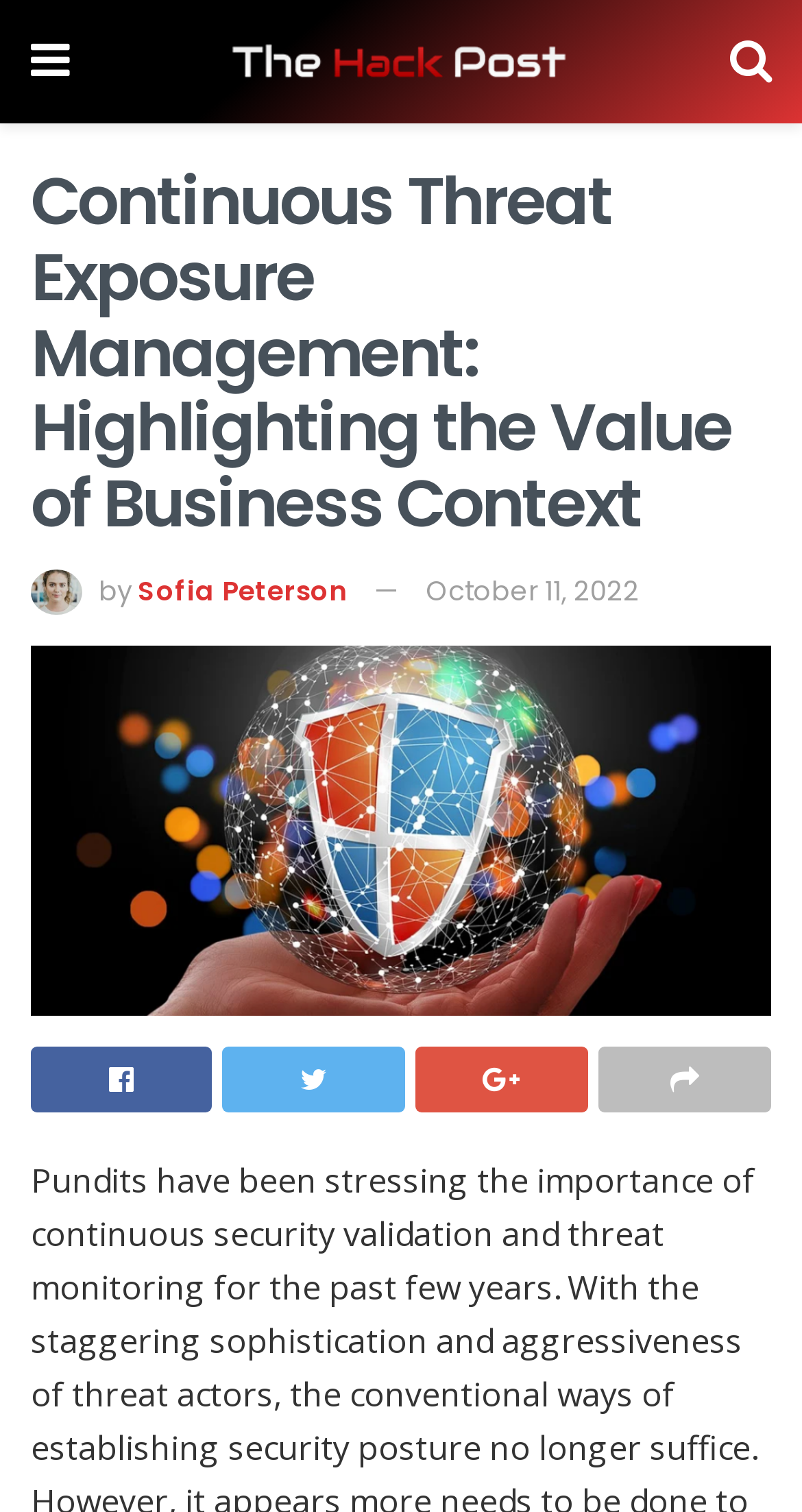How many social media links are there?
Based on the image, respond with a single word or phrase.

4